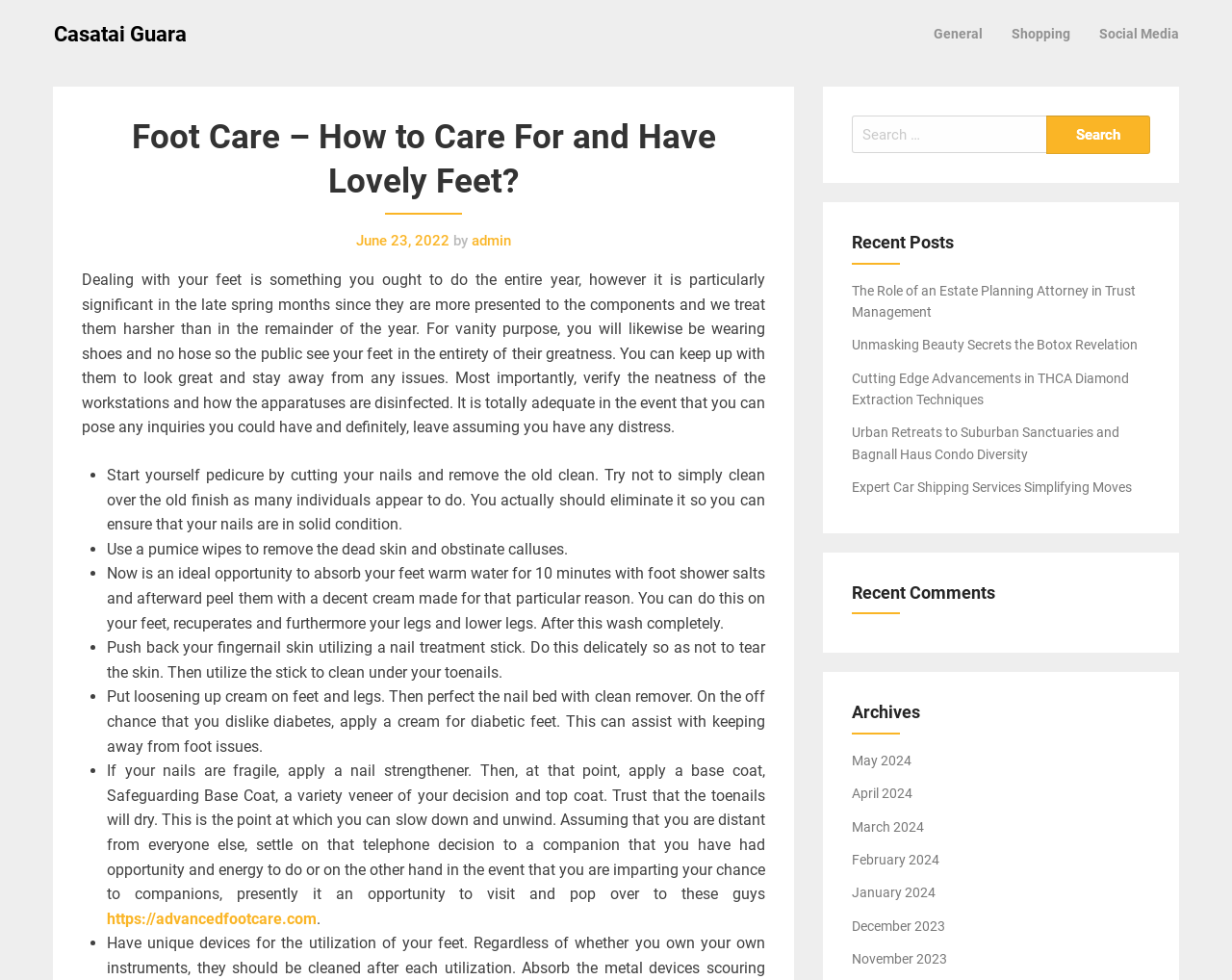Determine the bounding box coordinates for the region that must be clicked to execute the following instruction: "Check the 'Recent Posts' section".

[0.691, 0.236, 0.934, 0.27]